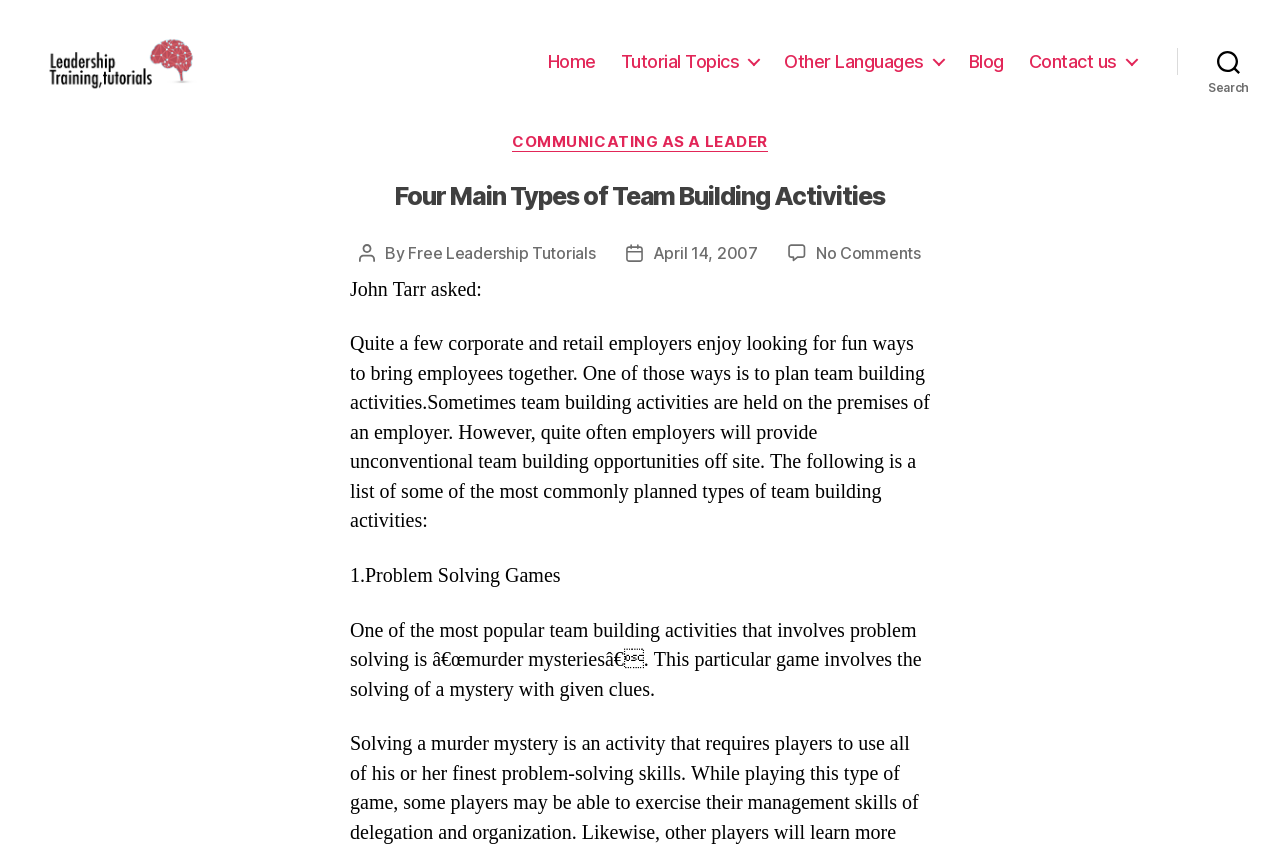Using the webpage screenshot, find the UI element described by parent_node: Leadership Training Tutorials. Provide the bounding box coordinates in the format (top-left x, top-left y, bottom-right x, bottom-right y), ensuring all values are floating point numbers between 0 and 1.

[0.031, 0.033, 0.168, 0.115]